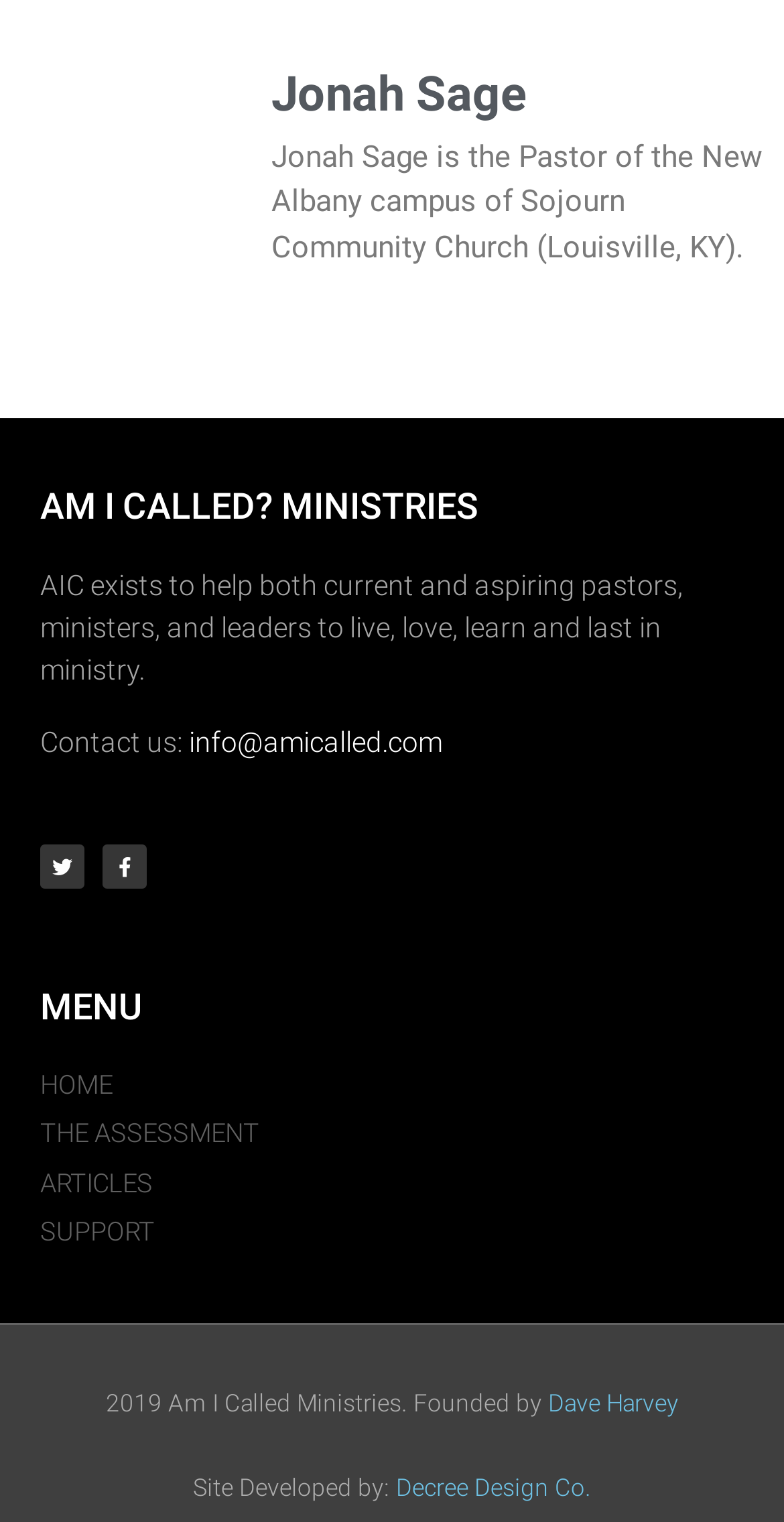Answer in one word or a short phrase: 
What is the purpose of Am I Called Ministries?

Help pastors and leaders